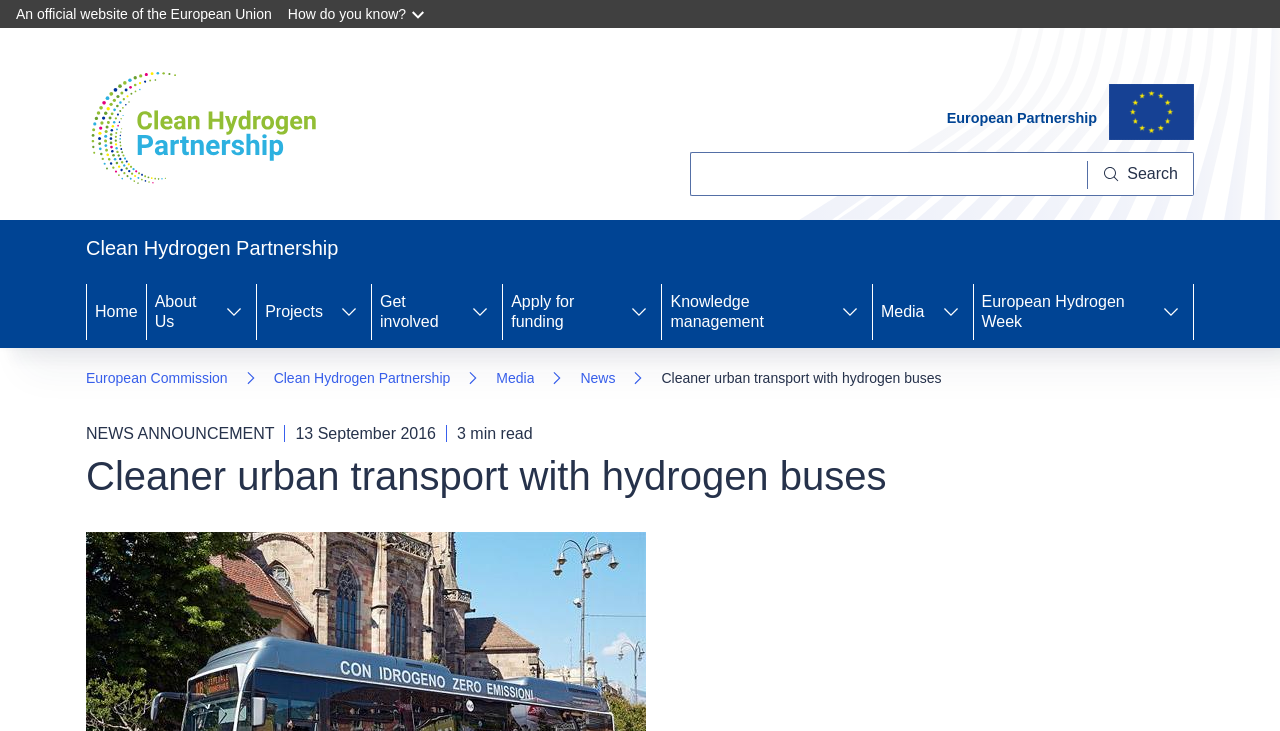Extract the main title from the webpage and generate its text.

Cleaner urban transport with hydrogen buses